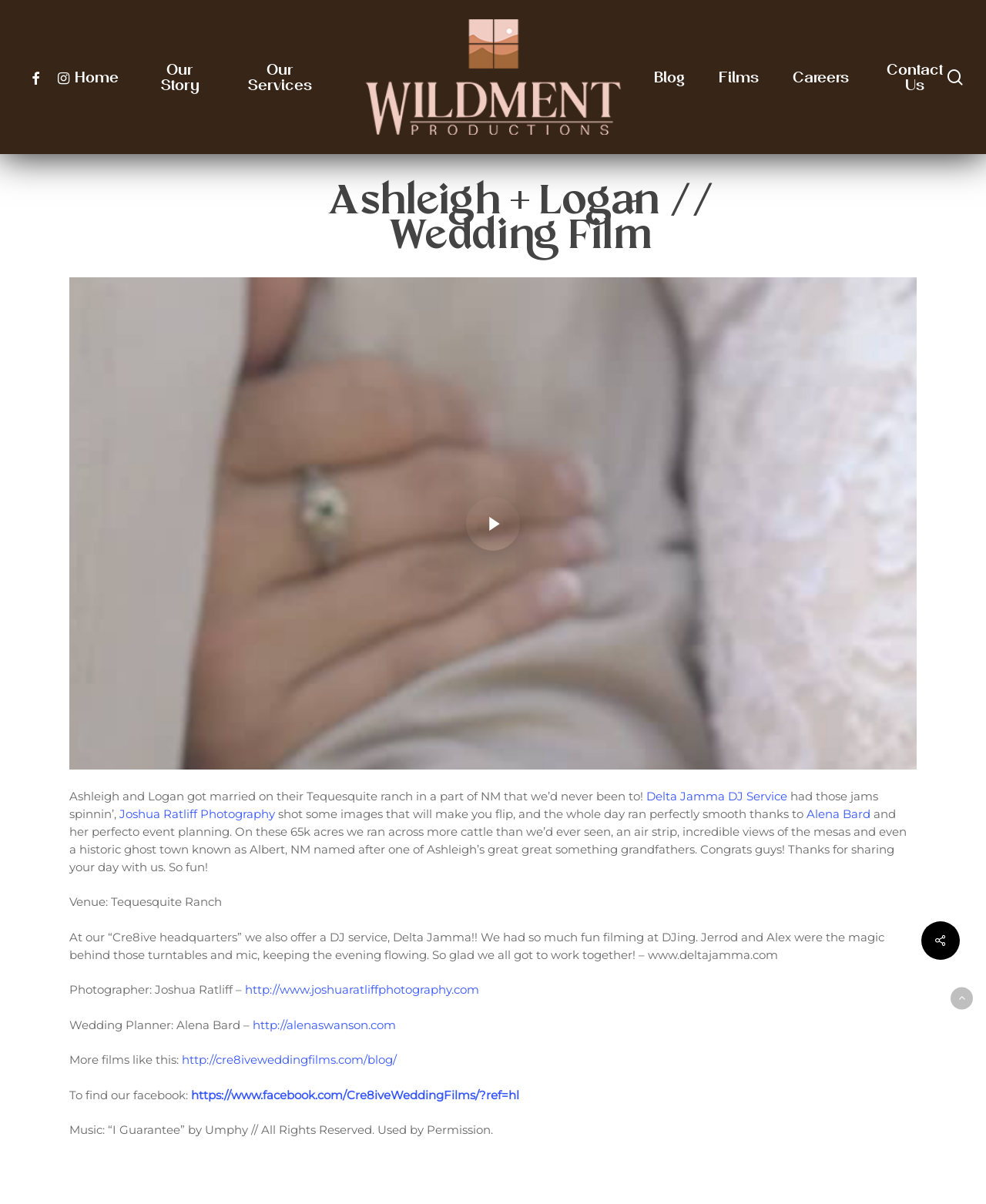Deliver a detailed narrative of the webpage's visual and textual elements.

This webpage is about a wedding film by Wildment Productions, featuring Ashleigh and Logan's wedding at Tequesquite Ranch in New Mexico. At the top, there is a search bar with a textbox and a "Close Search" link on the right. Below the search bar, there is a navigation menu with links to "Home", "Our Story", "Our Services", "Blog", "Films", "Careers", and "Contact Us". On the top right, there are social media links to Facebook and Instagram.

The main content of the webpage is a large image of the wedding film, with a "Play Video" button in the middle. Below the image, there is a brief description of the wedding, mentioning the location and the vendors involved, including Delta Jamma DJ Service, Joshua Ratliff Photography, and Alena Bard event planning.

Further down, there are several sections of text, including a description of the wedding day, a mention of the DJ service, and credits for the photographer and wedding planner. There are also links to the photographer's and wedding planner's websites.

At the bottom of the page, there are links to more films like this, the company's Facebook page, and a music credit. Finally, there is a "Back to top" link on the bottom right.